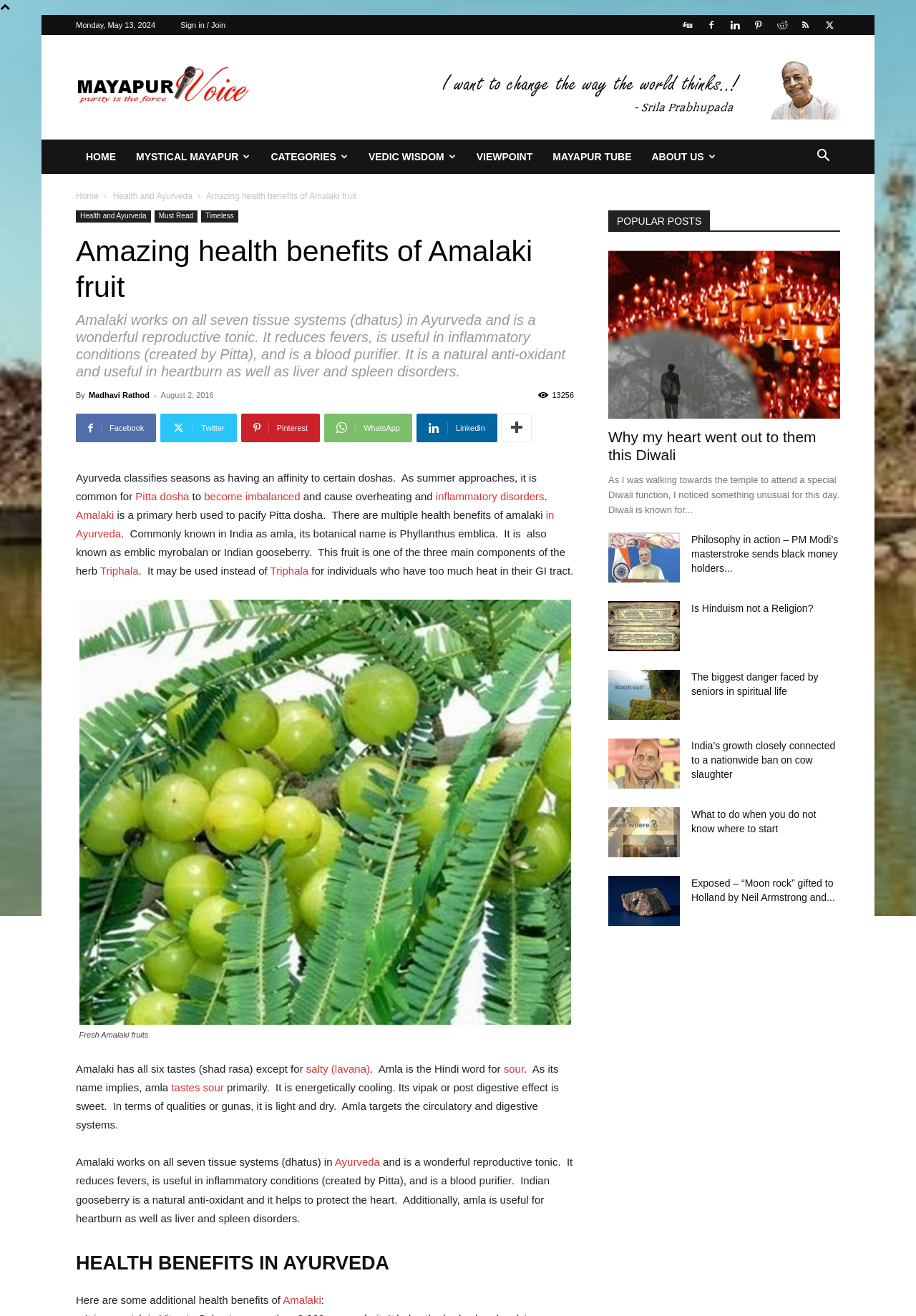What is the date of the article?
Please use the image to provide an in-depth answer to the question.

I found the date of the article by looking at the time element with the text 'August 2, 2016' which is located below the author's name.